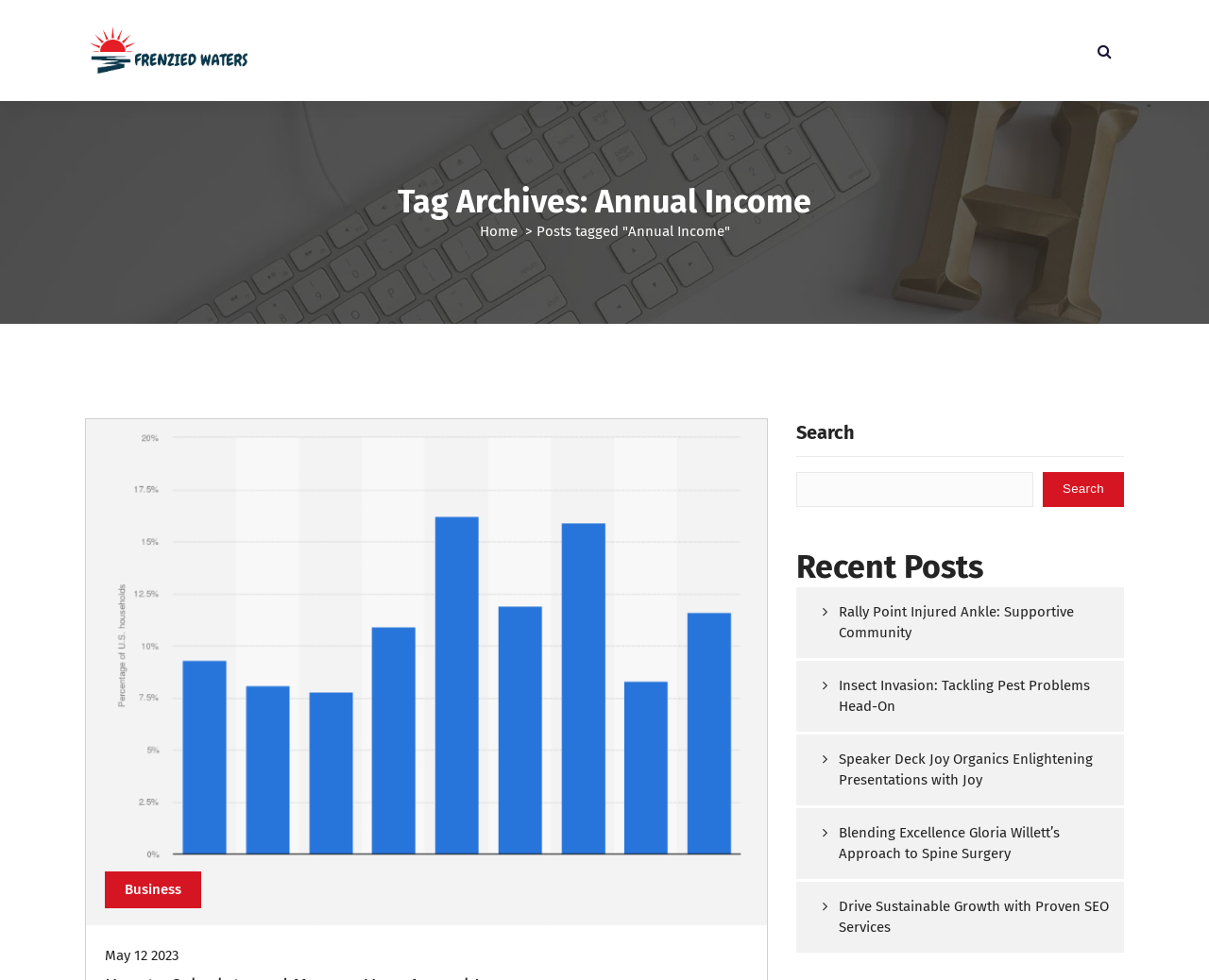Create an elaborate caption for the webpage.

The webpage is titled "Annual Income – Frenzied Waters" and appears to be a blog or article page. At the top left, there is a link and an image, both labeled "Frenzied Waters". On the top right, there is a button with a search icon.

Below the top section, there is a heading that reads "Tag Archives: Annual Income". To the right of this heading, there are links to "Home" and "Posts tagged 'Annual Income'". 

The main content of the page is a list of article summaries, each with a figure and a link to the full article. The first article is titled "How to Calculate and Manage Your Annual Income" and has an image associated with it. Below this article, there are links to categories, such as "Business", and a date "May 12 2023".

On the right side of the page, there is a search bar with a search button and a heading that reads "Recent Posts". Below this, there are five links to recent posts, each with a brief title and an icon.

Overall, the page appears to be a collection of articles related to the topic of annual income, with a search function and links to recent posts on the side.